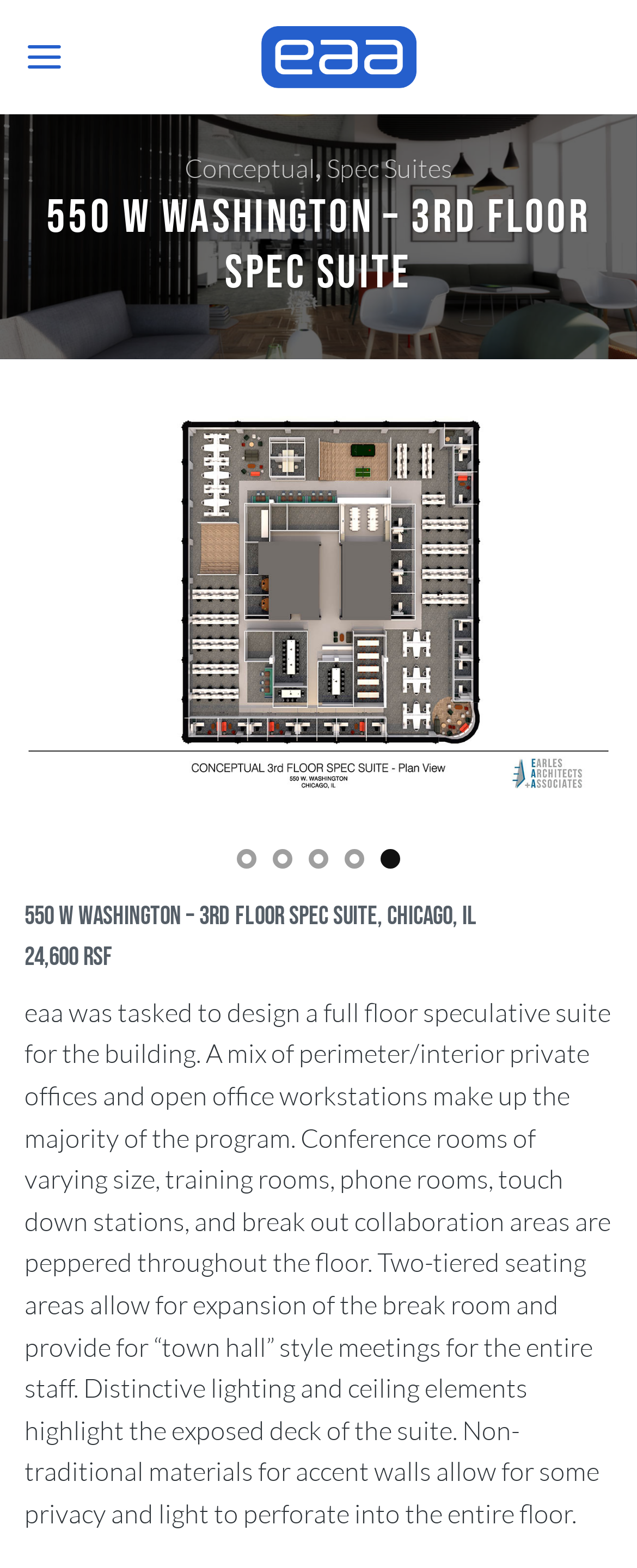Give the bounding box coordinates for the element described as: "Menu".

[0.038, 0.011, 0.101, 0.062]